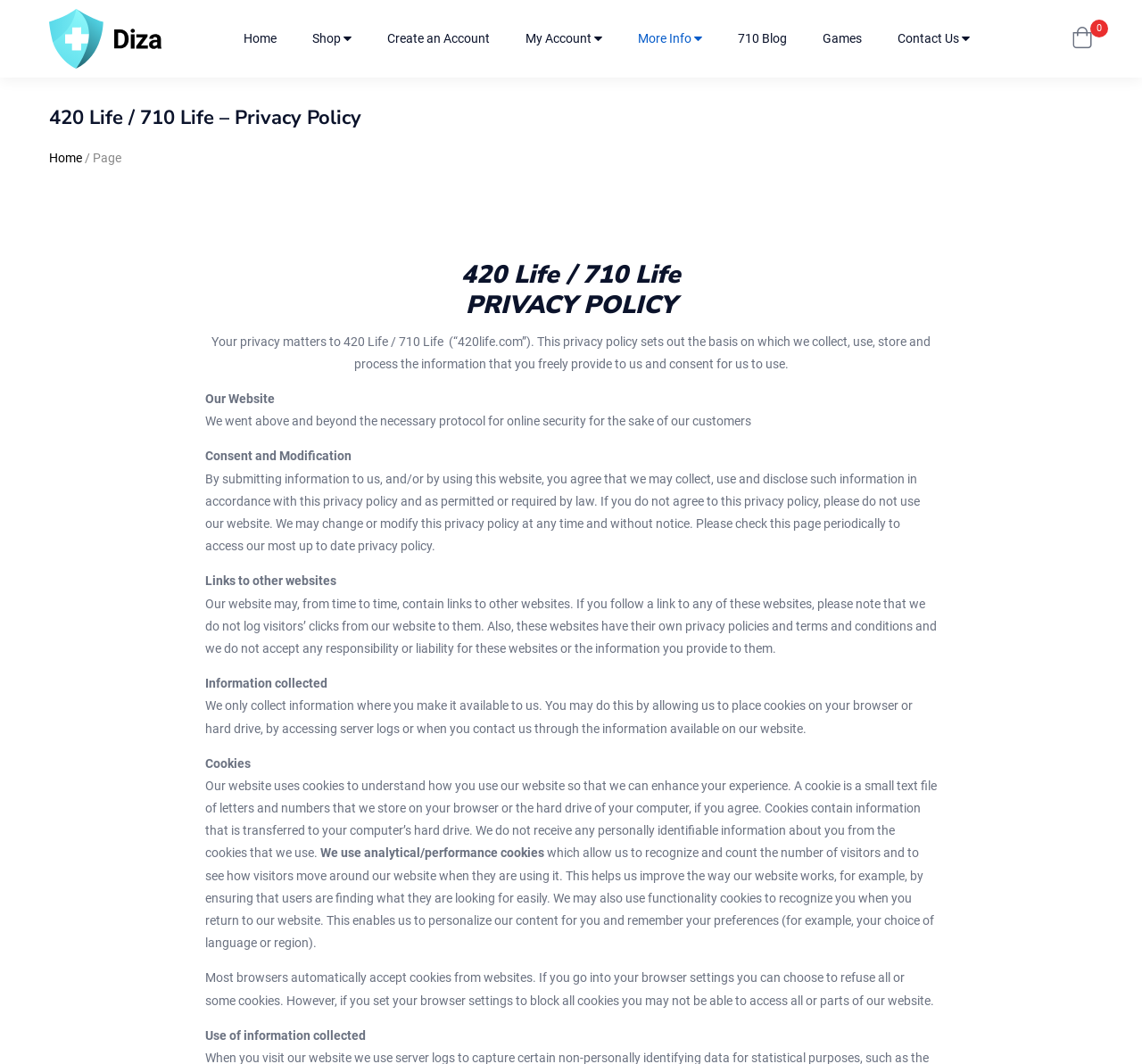What is the topic of the webpage?
Give a thorough and detailed response to the question.

I determined the topic of the webpage by looking at the heading elements with IDs 76 and 108. These headings both contain the text 'Privacy Policy', which suggests that the topic of the webpage is the website's privacy policy.